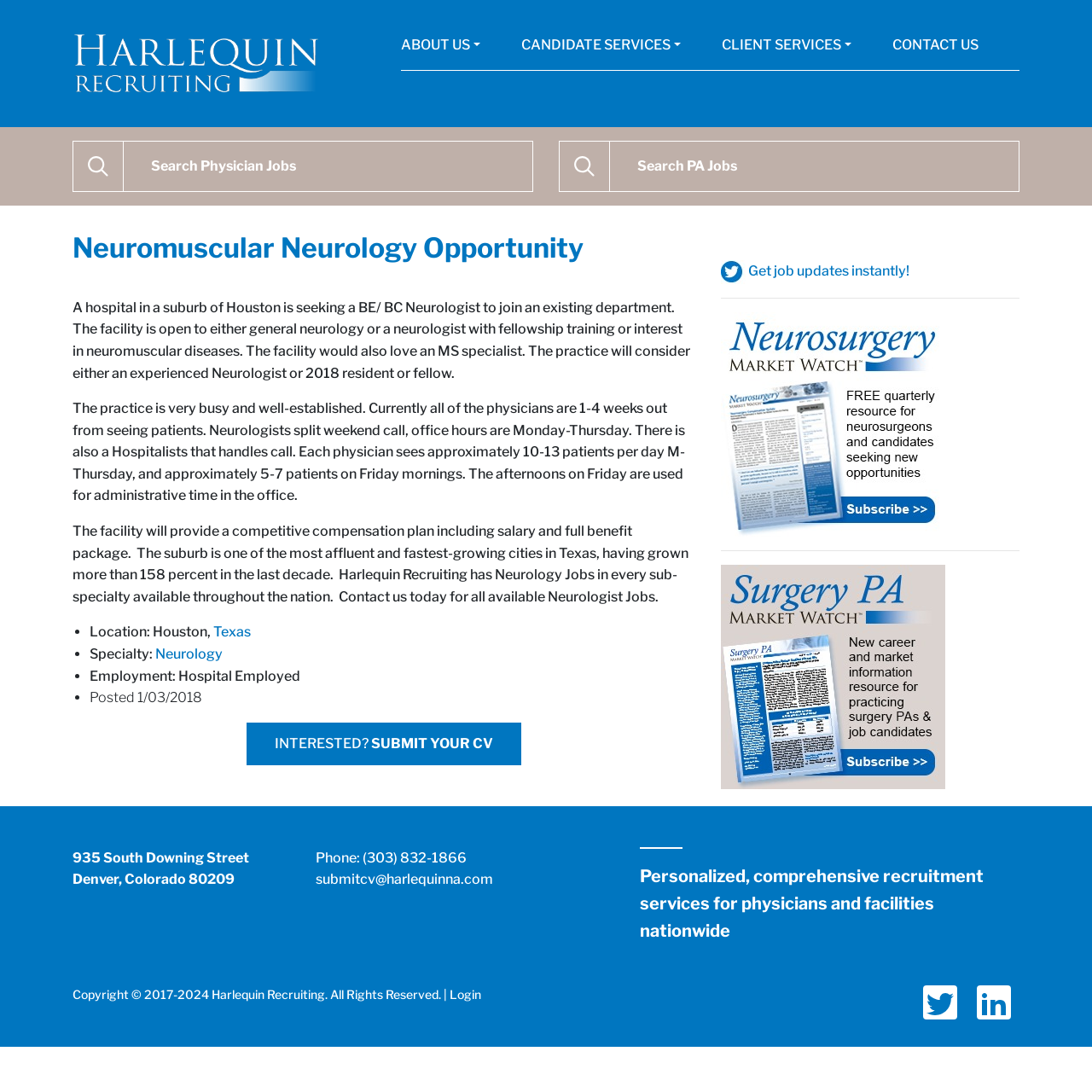Answer the question below using just one word or a short phrase: 
What is the company name of the recruiter?

Harlequin Recruiting